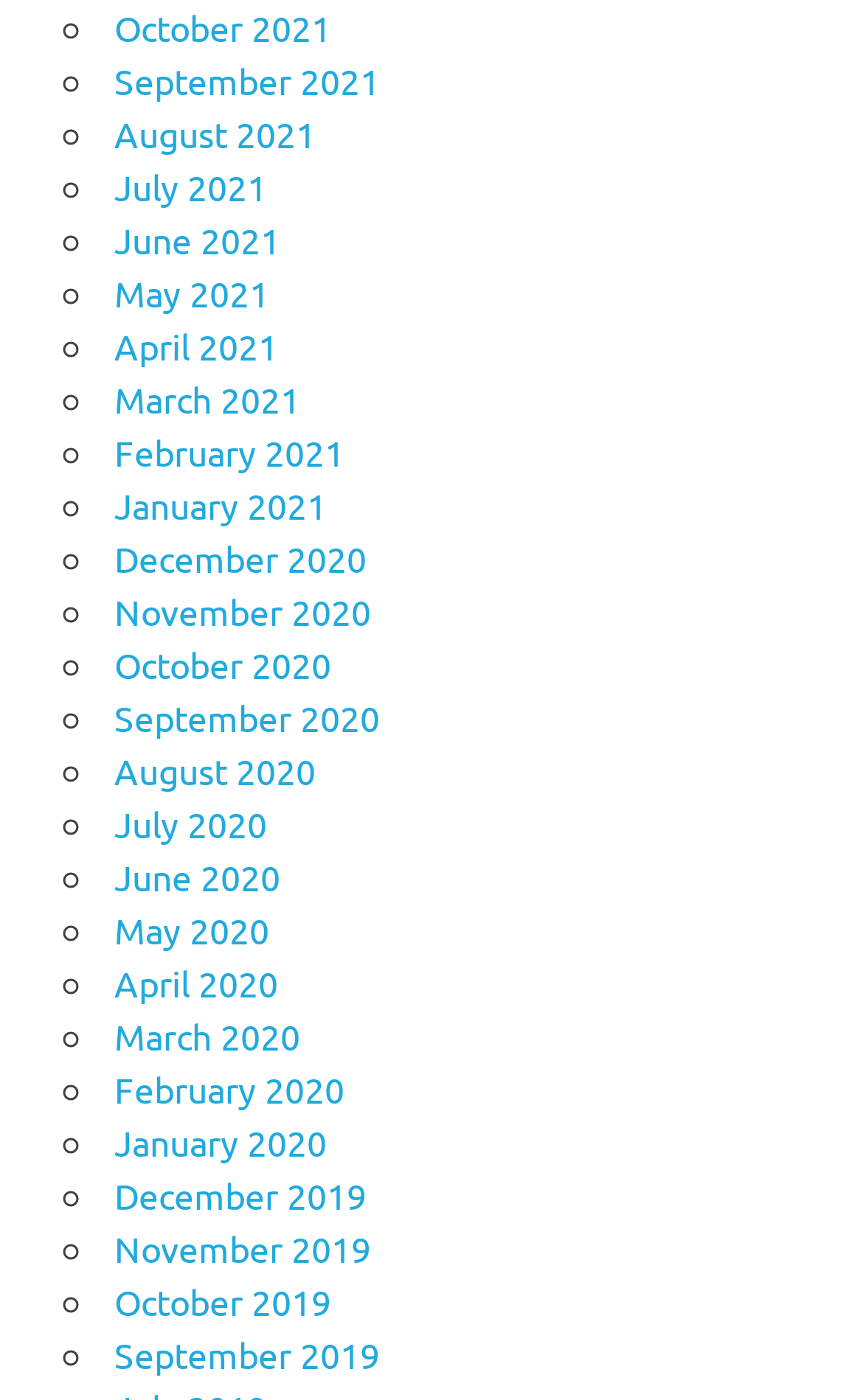Find the bounding box coordinates of the element you need to click on to perform this action: 'View January 2020'. The coordinates should be represented by four float values between 0 and 1, in the format [left, top, right, bottom].

[0.133, 0.8, 0.379, 0.832]